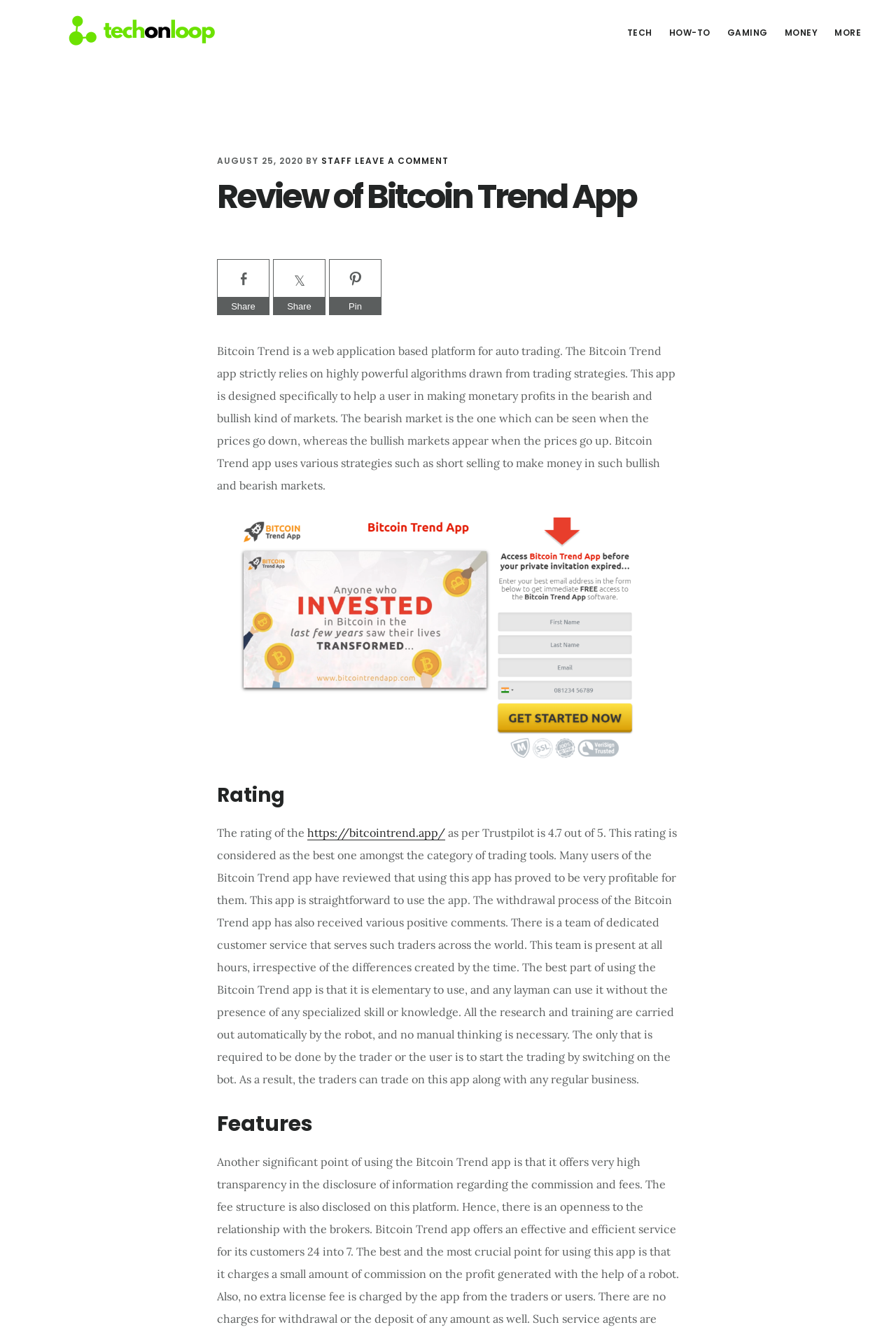Identify and provide the bounding box for the element described by: "gaming".

[0.804, 0.016, 0.864, 0.033]